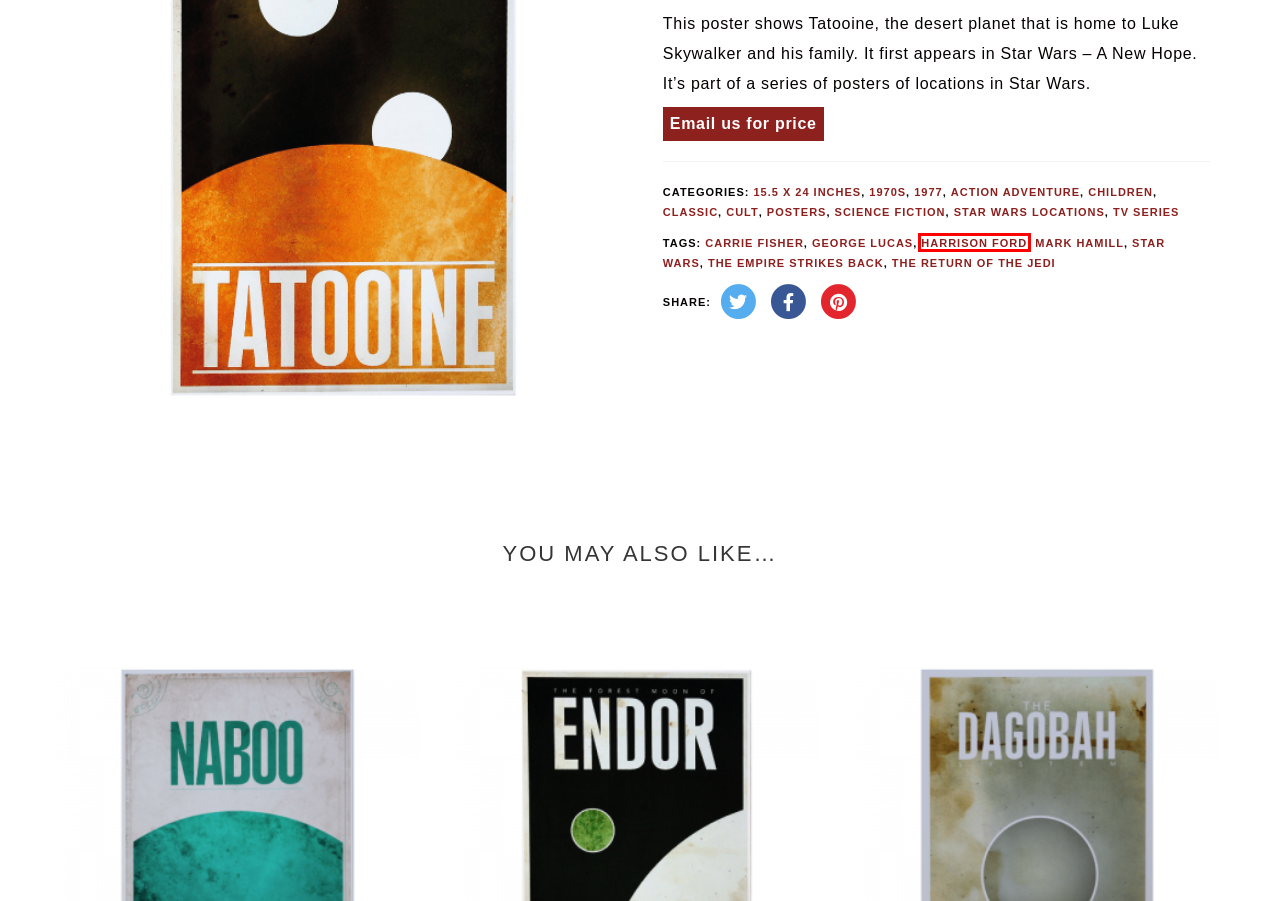Observe the screenshot of a webpage with a red bounding box highlighting an element. Choose the webpage description that accurately reflects the new page after the element within the bounding box is clicked. Here are the candidates:
A. George Lucas – The Art of Cinema
B. 15.5 x 24 inches – The Art of Cinema
C. Carrie Fisher – The Art of Cinema
D. 1970s – The Art of Cinema
E. Harrison Ford – The Art of Cinema
F. Classic – The Art of Cinema
G. Children – The Art of Cinema
H. Action Adventure – The Art of Cinema

E